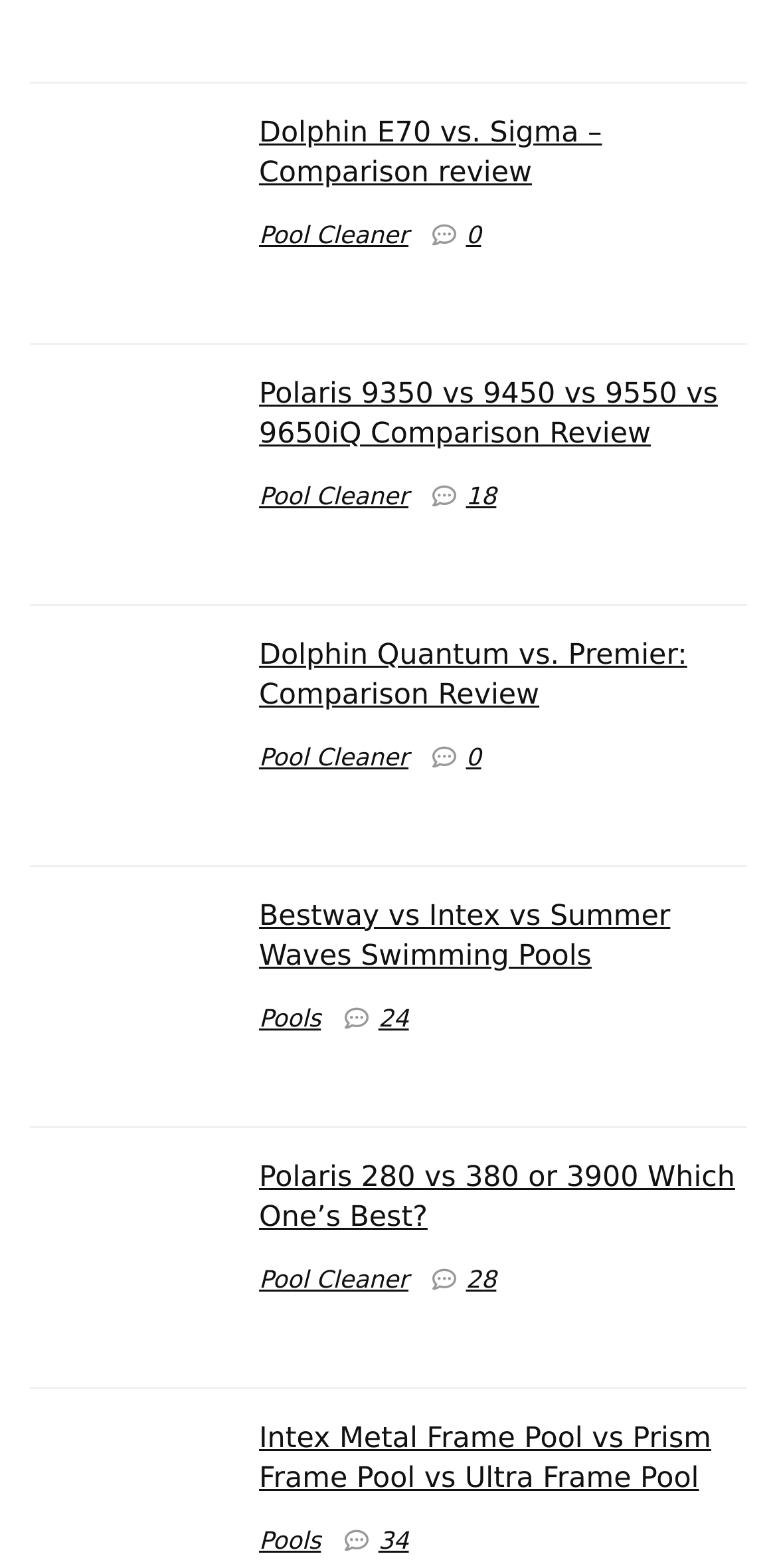Specify the bounding box coordinates of the area that needs to be clicked to achieve the following instruction: "Explore the Bestway vs Intex vs Summer Waves swimming pools review".

[0.333, 0.574, 0.863, 0.62]